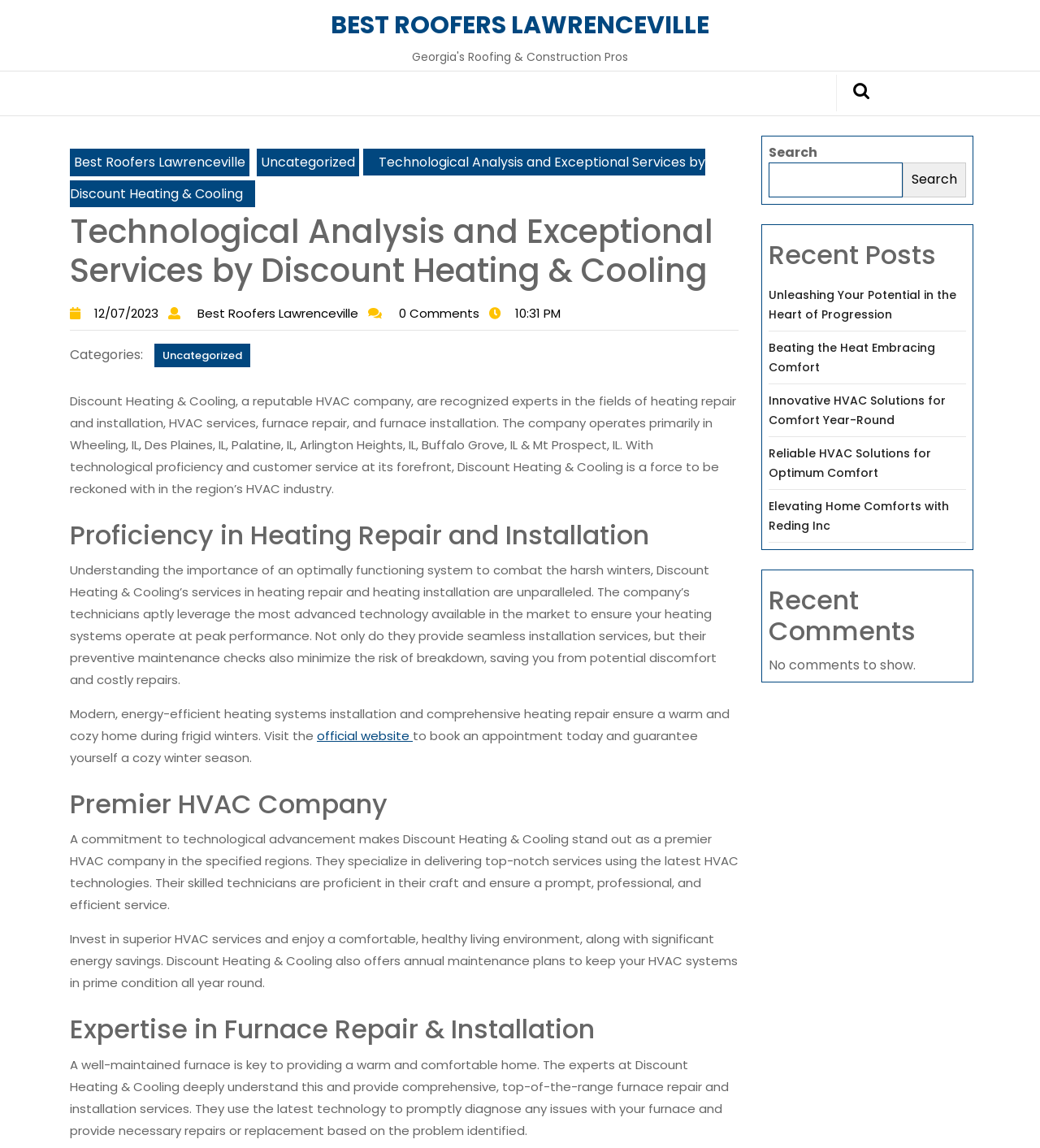Provide a comprehensive description of the webpage.

This webpage is about Discount Heating & Cooling, a company that provides HVAC services in the Lawrenceville area. At the top of the page, there is a prominent link to "BEST ROOFERS LAWRENCEVILLE" and a search bar with a "Search" button. Below the search bar, there is a heading with the company's name and a brief description of their services.

The main content of the page is divided into sections, each with a heading. The first section describes the company's proficiency in heating repair and installation, highlighting their use of advanced technology and commitment to customer service. The text is accompanied by a link to the company's official website.

The next section describes the company as a premier HVAC company, emphasizing their commitment to technological advancement and their skilled technicians. This section also mentions the benefits of investing in superior HVAC services, including energy savings and a comfortable living environment.

The third section focuses on the company's expertise in furnace repair and installation, highlighting their ability to diagnose and repair furnace issues promptly and efficiently.

On the right side of the page, there are three complementary sections. The first section contains a search bar and a "Search" button. The second section is titled "Recent Posts" and lists five links to recent blog posts. The third section is titled "Recent Comments" but indicates that there are no comments to show.

Throughout the page, there are several links to other pages, including the company's official website and various blog posts. The overall layout is organized and easy to navigate, with clear headings and concise text.